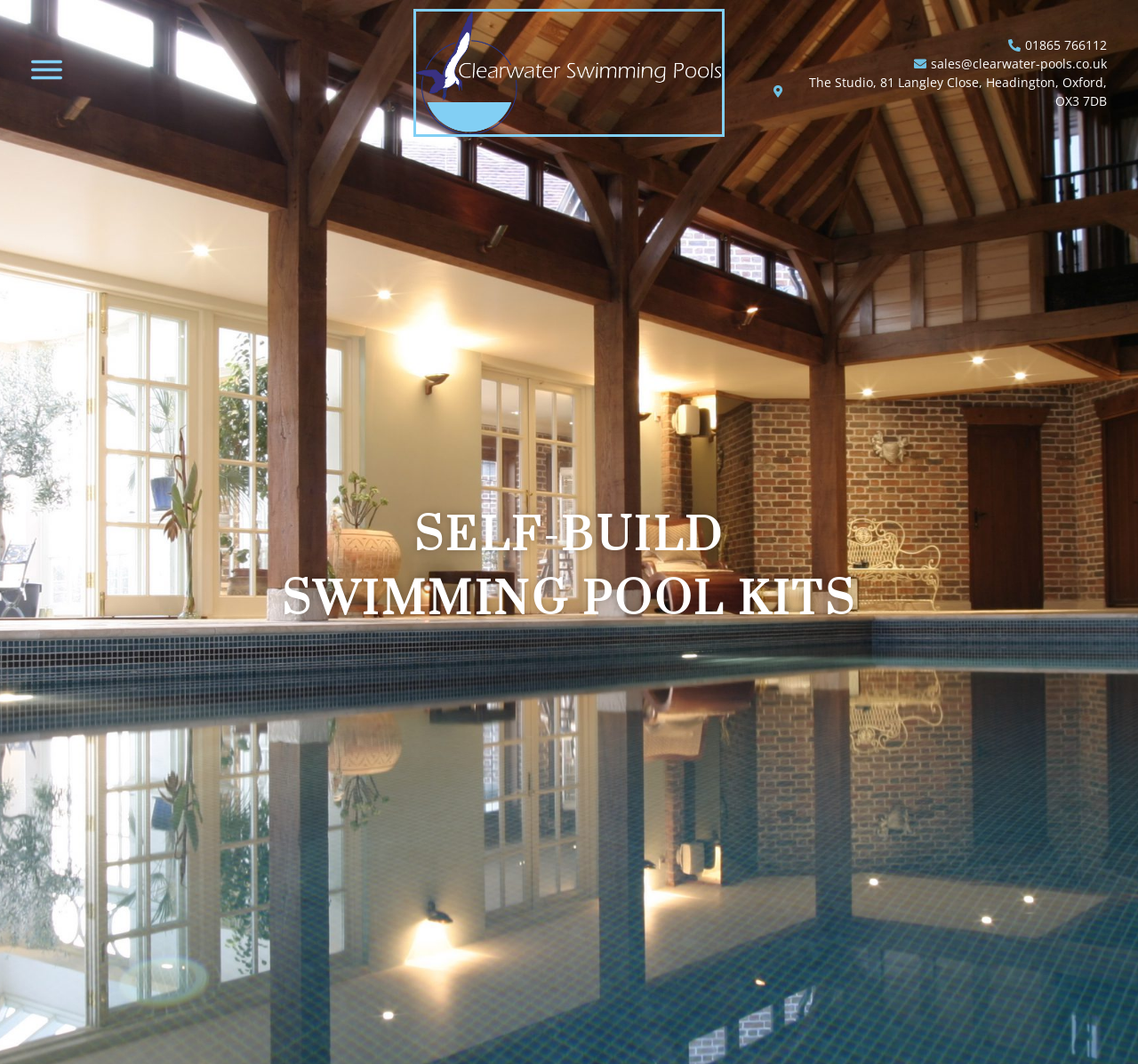Determine the bounding box coordinates of the UI element described below. Use the format (top-left x, top-left y, bottom-right x, bottom-right y) with floating point numbers between 0 and 1: sales@clearwater-pools.co.uk

[0.674, 0.051, 0.973, 0.069]